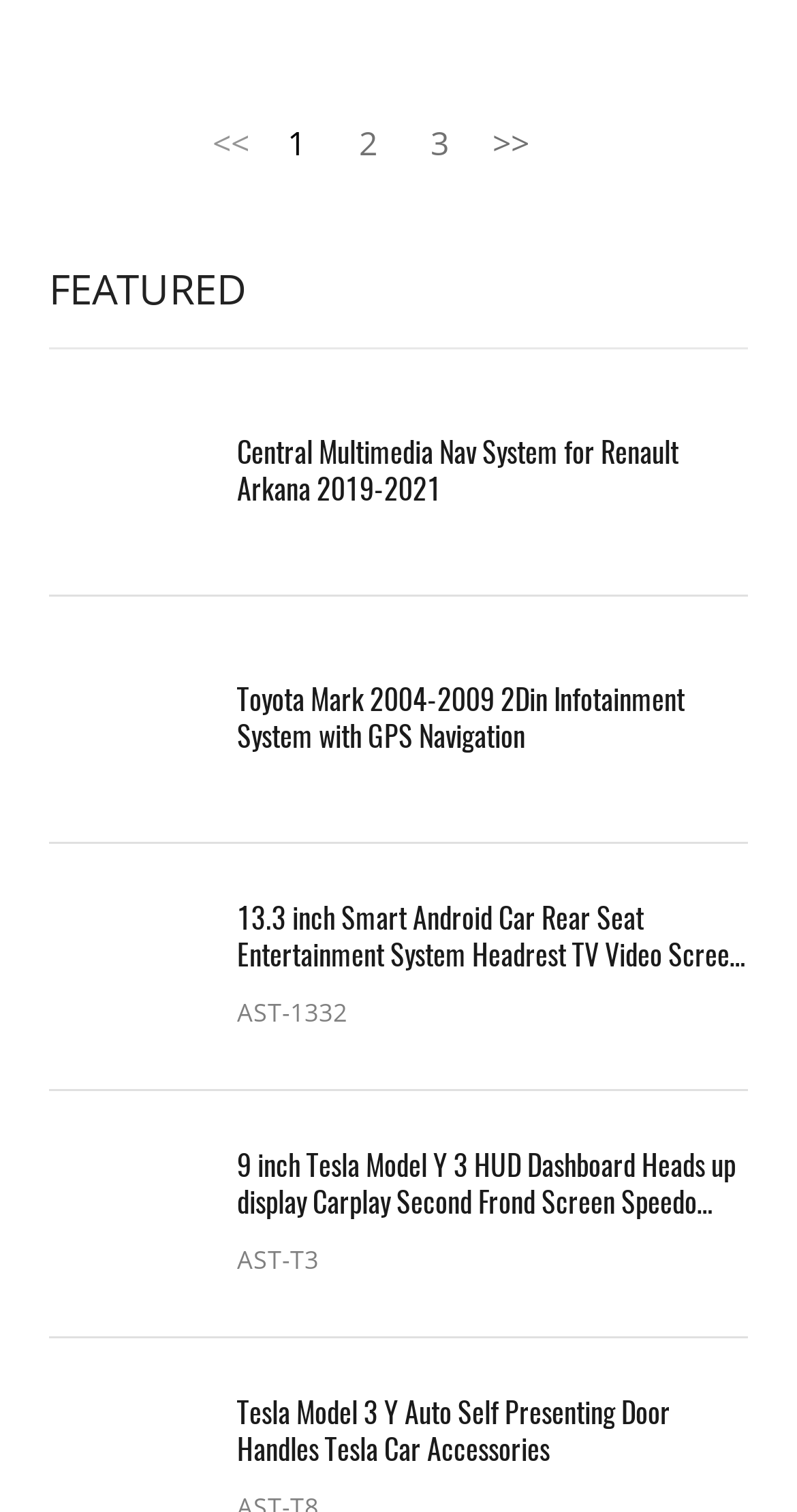Locate the bounding box coordinates of the segment that needs to be clicked to meet this instruction: "view 9 inch Tesla Model Y 3 HUD Dashboard Heads up display Carplay Second Frond Screen Speedo Tesla Car Accessories".

[0.061, 0.749, 0.266, 0.857]